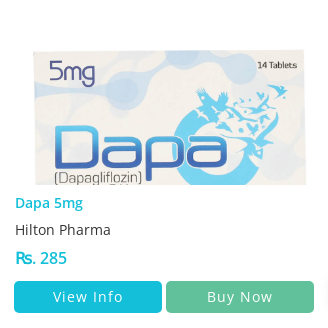What is the generic name of the product? Using the information from the screenshot, answer with a single word or phrase.

Dapagliflozin